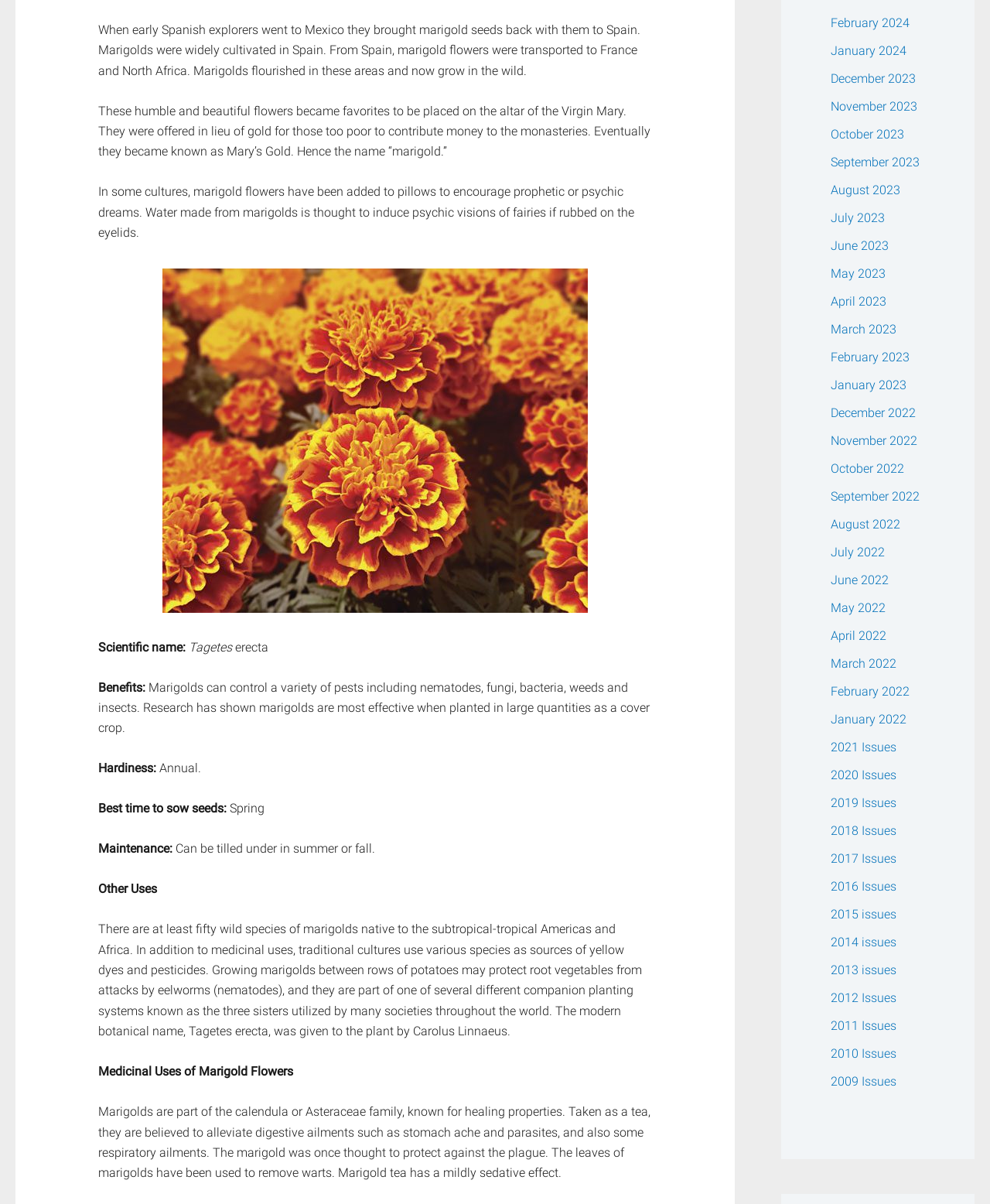What is the benefit of marigolds?
By examining the image, provide a one-word or phrase answer.

Control pests